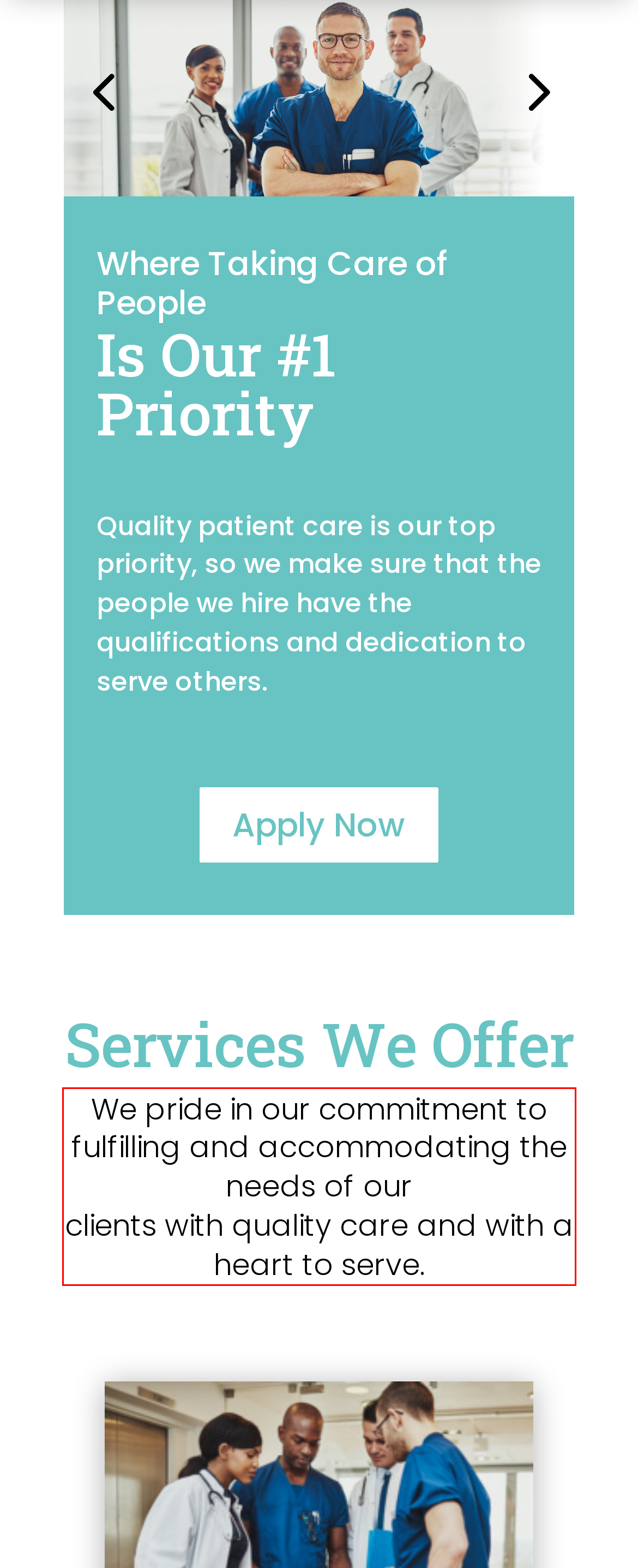Analyze the screenshot of the webpage and extract the text from the UI element that is inside the red bounding box.

We pride in our commitment to fulfilling and accommodating the needs of our clients with quality care and with a heart to serve.